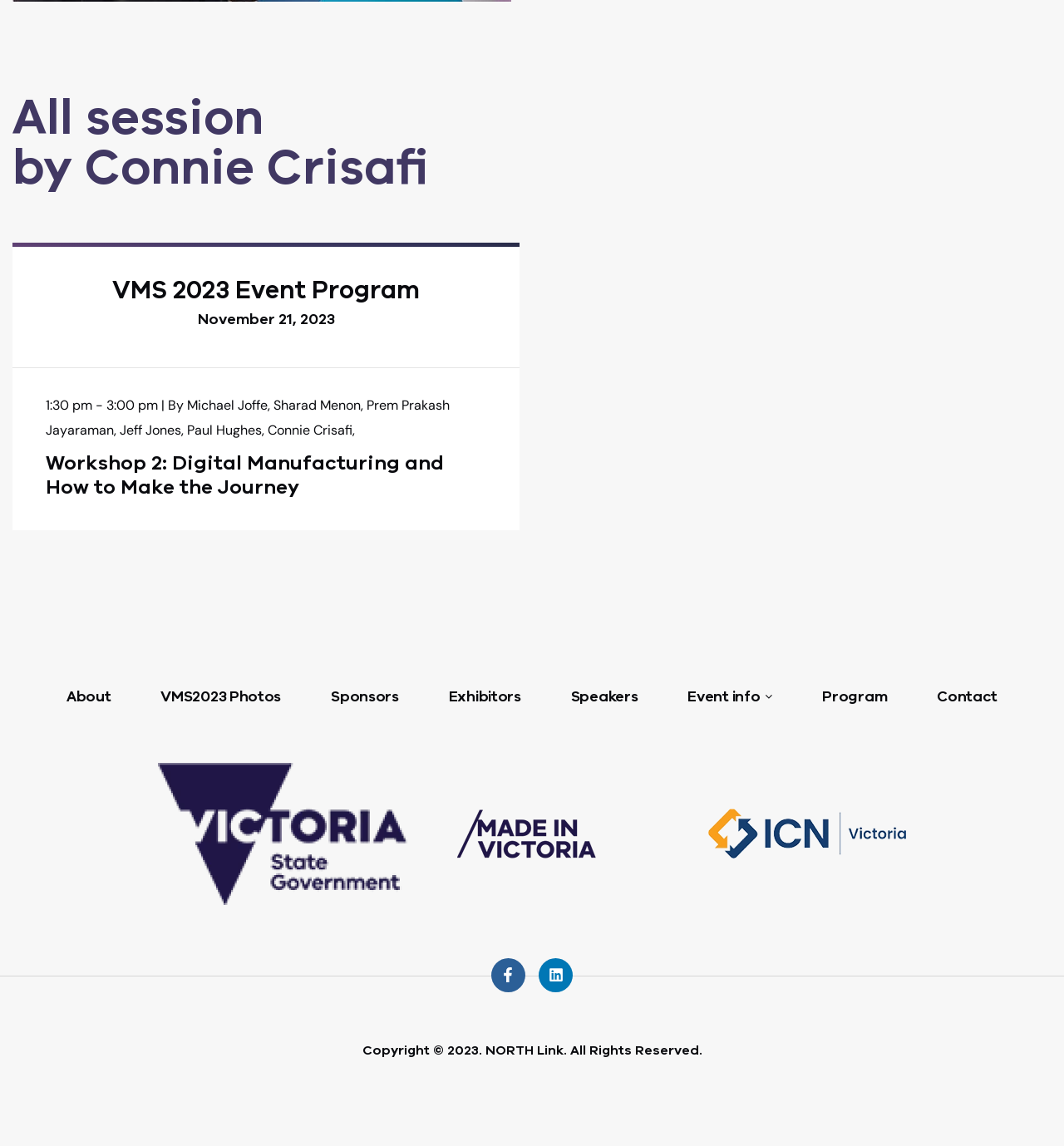Determine the bounding box coordinates for the clickable element required to fulfill the instruction: "View the Event info". Provide the coordinates as four float numbers between 0 and 1, i.e., [left, top, right, bottom].

[0.631, 0.593, 0.742, 0.622]